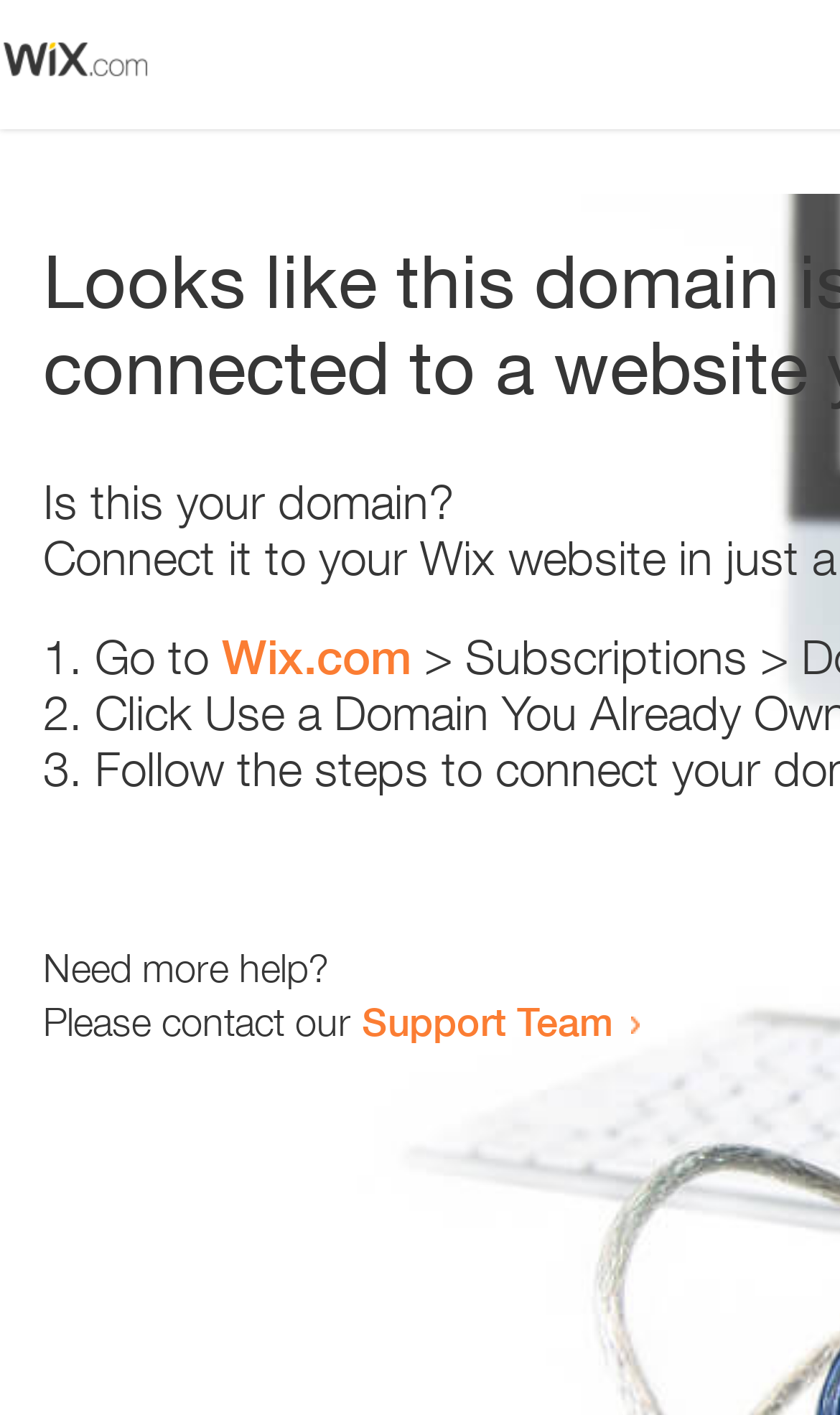Please extract the primary headline from the webpage.

Looks like this domain isn't
connected to a website yet